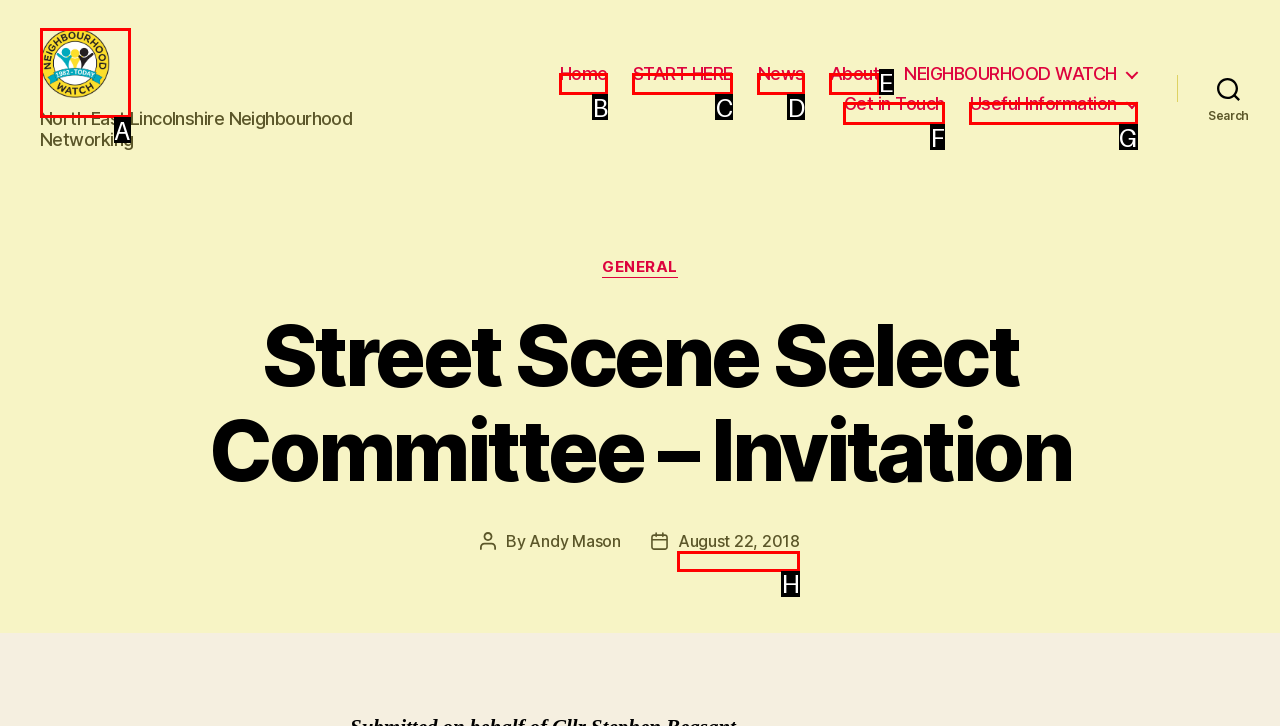Which UI element matches this description: August 22, 2018?
Reply with the letter of the correct option directly.

H